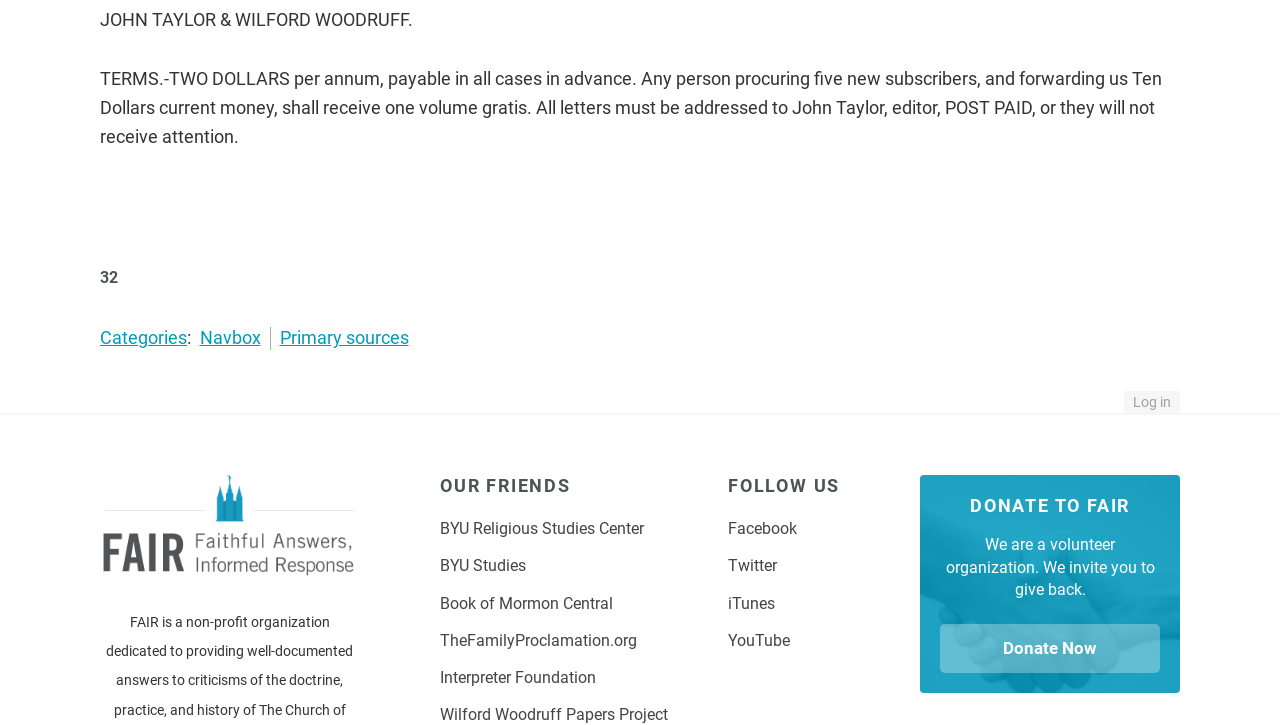Using the given description, provide the bounding box coordinates formatted as (top-left x, top-left y, bottom-right x, bottom-right y), with all values being floating point numbers between 0 and 1. Description: Book of Mormon Central

[0.344, 0.819, 0.479, 0.845]